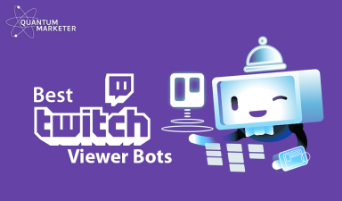Where is the 'Quantum Marketer' logo located?
Carefully examine the image and provide a detailed answer to the question.

The 'Quantum Marketer' logo is prominently displayed in the top left corner of the image, reinforcing the context of marketing and technology in the realm of online streaming, and serving as a branding element for the design.